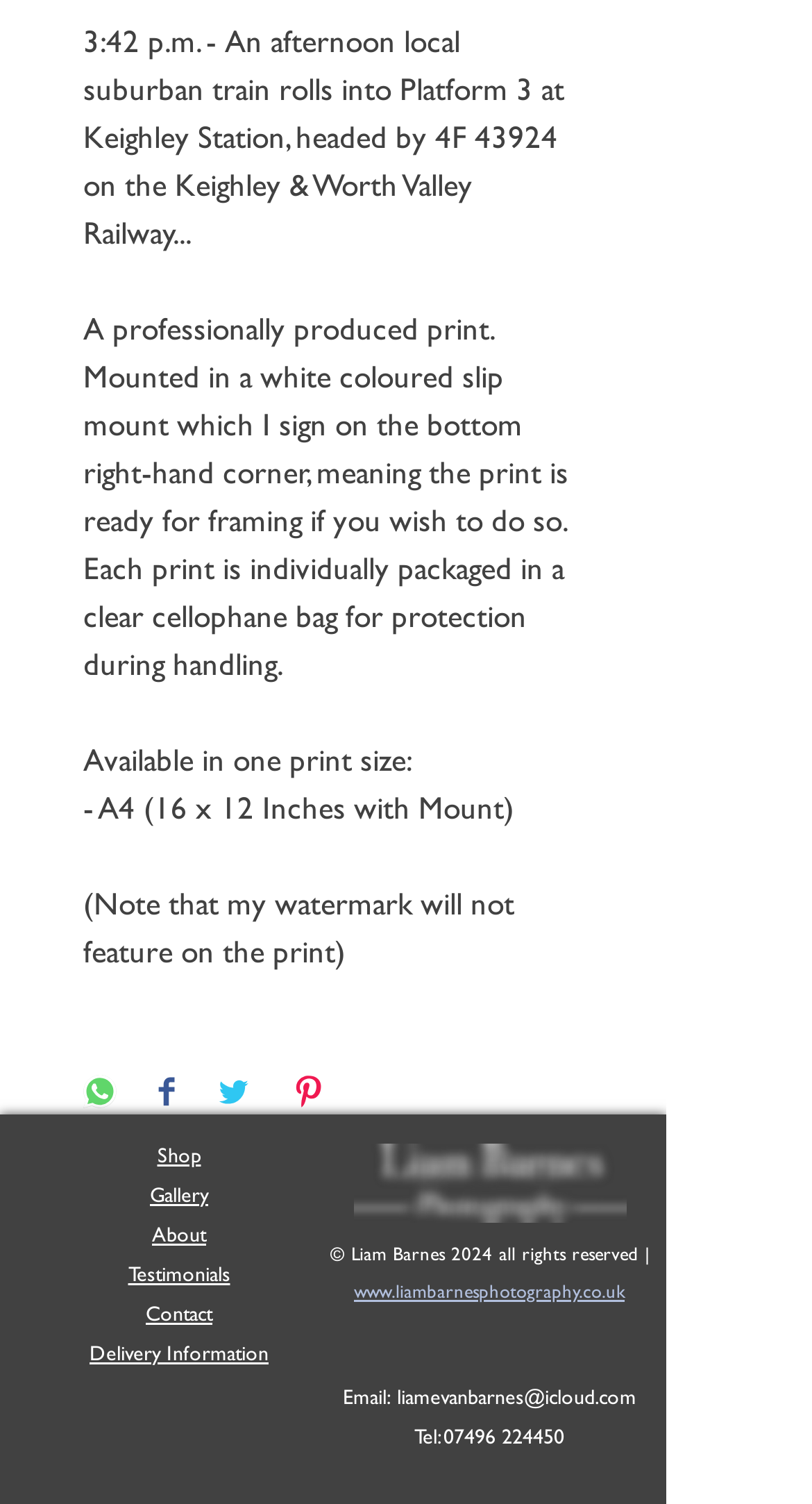Refer to the image and answer the question with as much detail as possible: What is the size of the available print?

The available print size is mentioned in the text 'Available in one print size:' followed by '- A4 (16 x 12 Inches with Mount)', which indicates that the print is available in A4 size with a mount of 16 x 12 inches.